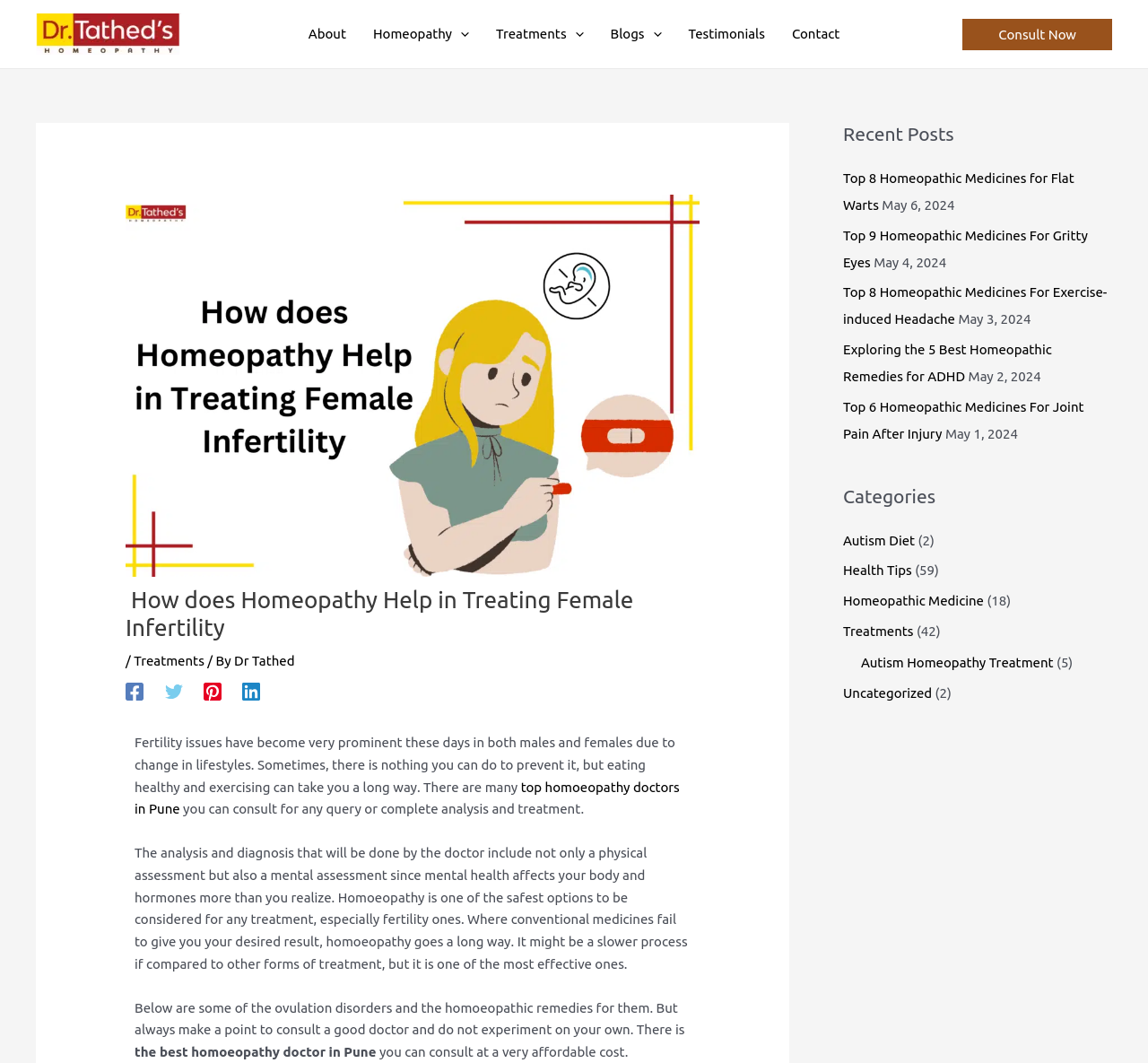Based on the element description: "alt="Silk Mountain Creations"", identify the UI element and provide its bounding box coordinates. Use four float numbers between 0 and 1, [left, top, right, bottom].

None